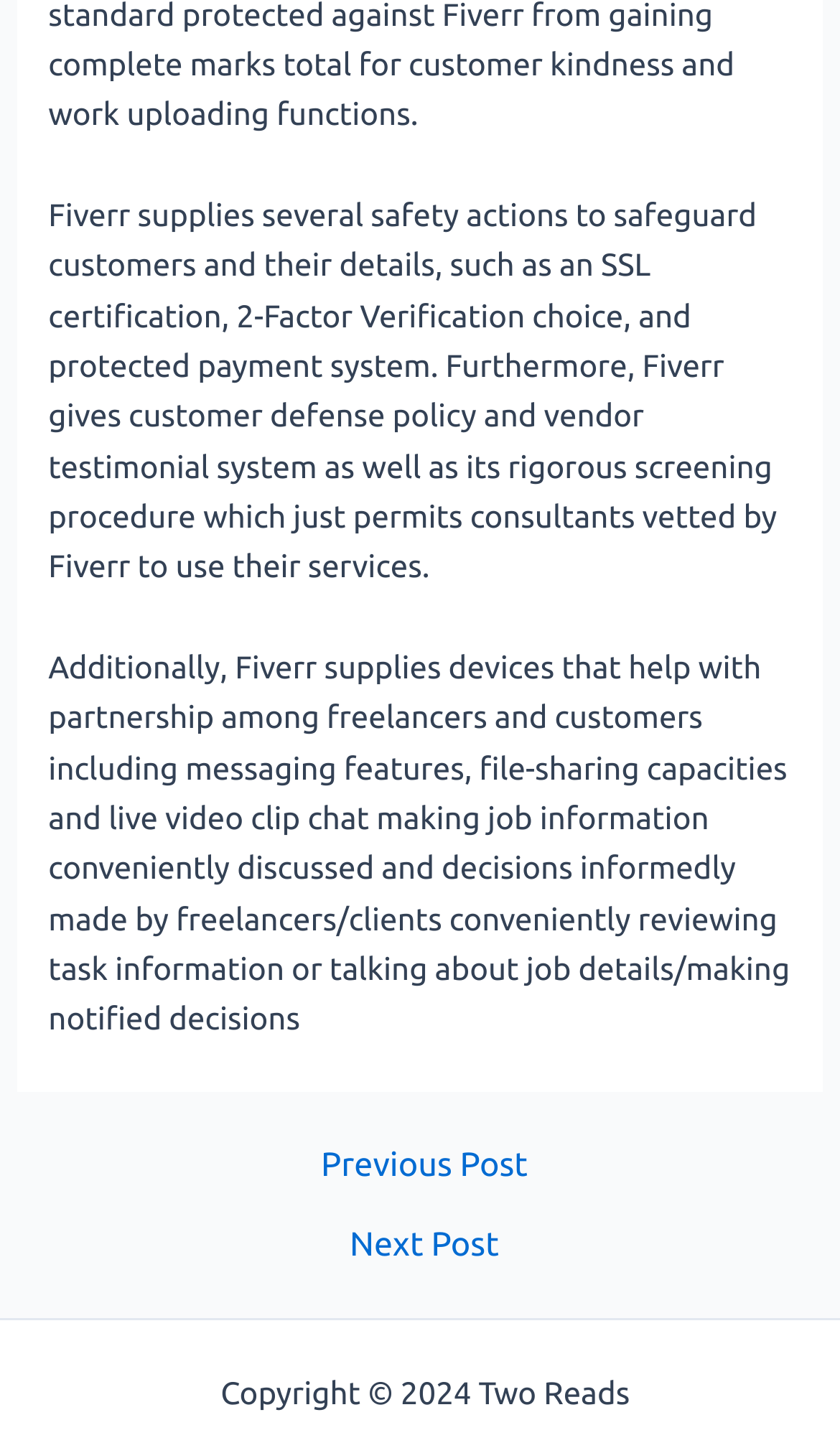What is the navigation option below 'Posts'?
Based on the image, provide your answer in one word or phrase.

Previous Post, Next Post